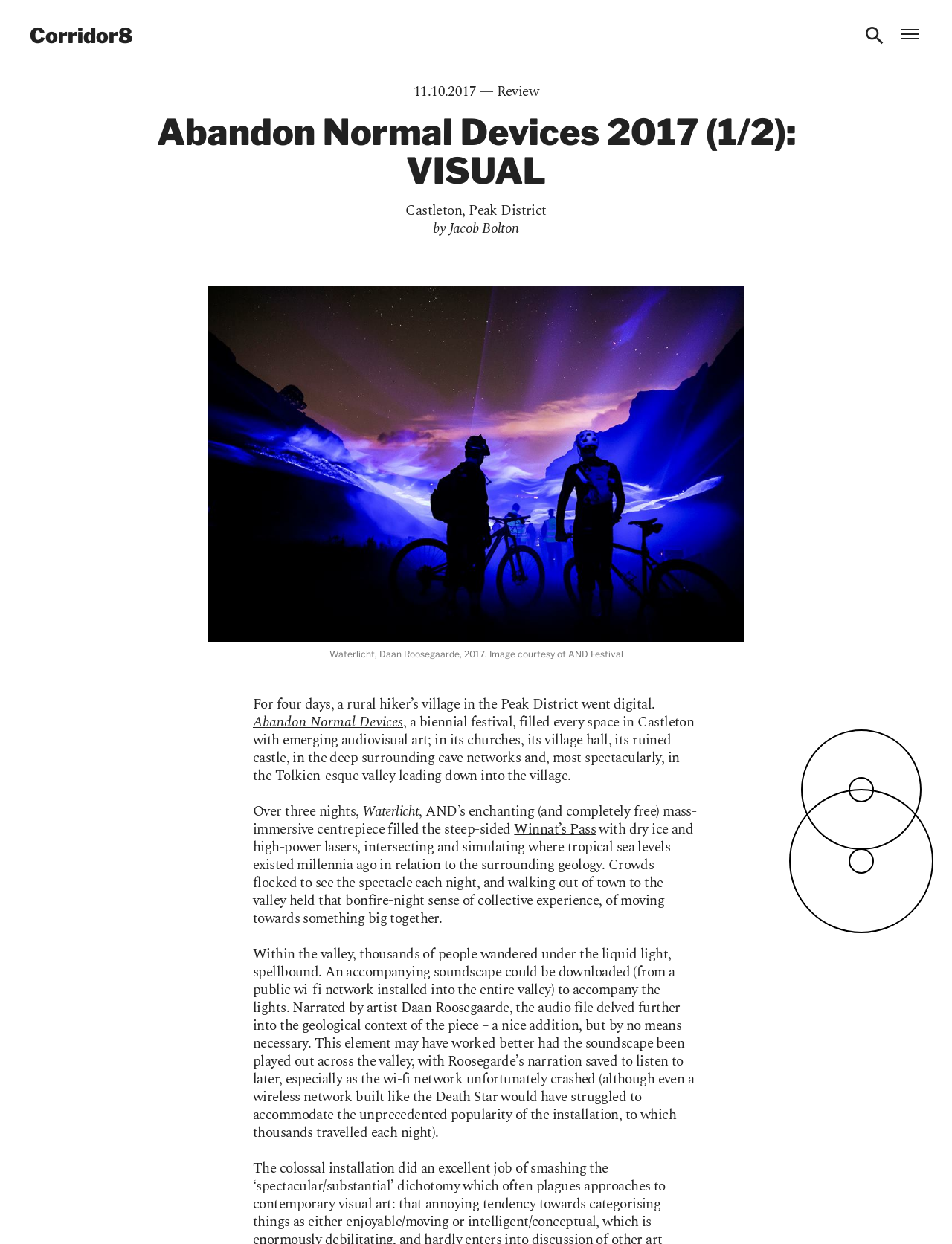Utilize the information from the image to answer the question in detail:
What was the purpose of the public wi-fi network installed in the valley?

The answer can be found in the text 'An accompanying soundscape could be downloaded (from a public wi-fi network installed into the entire valley) to accompany the lights' which indicates that the purpose of the public wi-fi network was to allow people to download an accompanying soundscape.